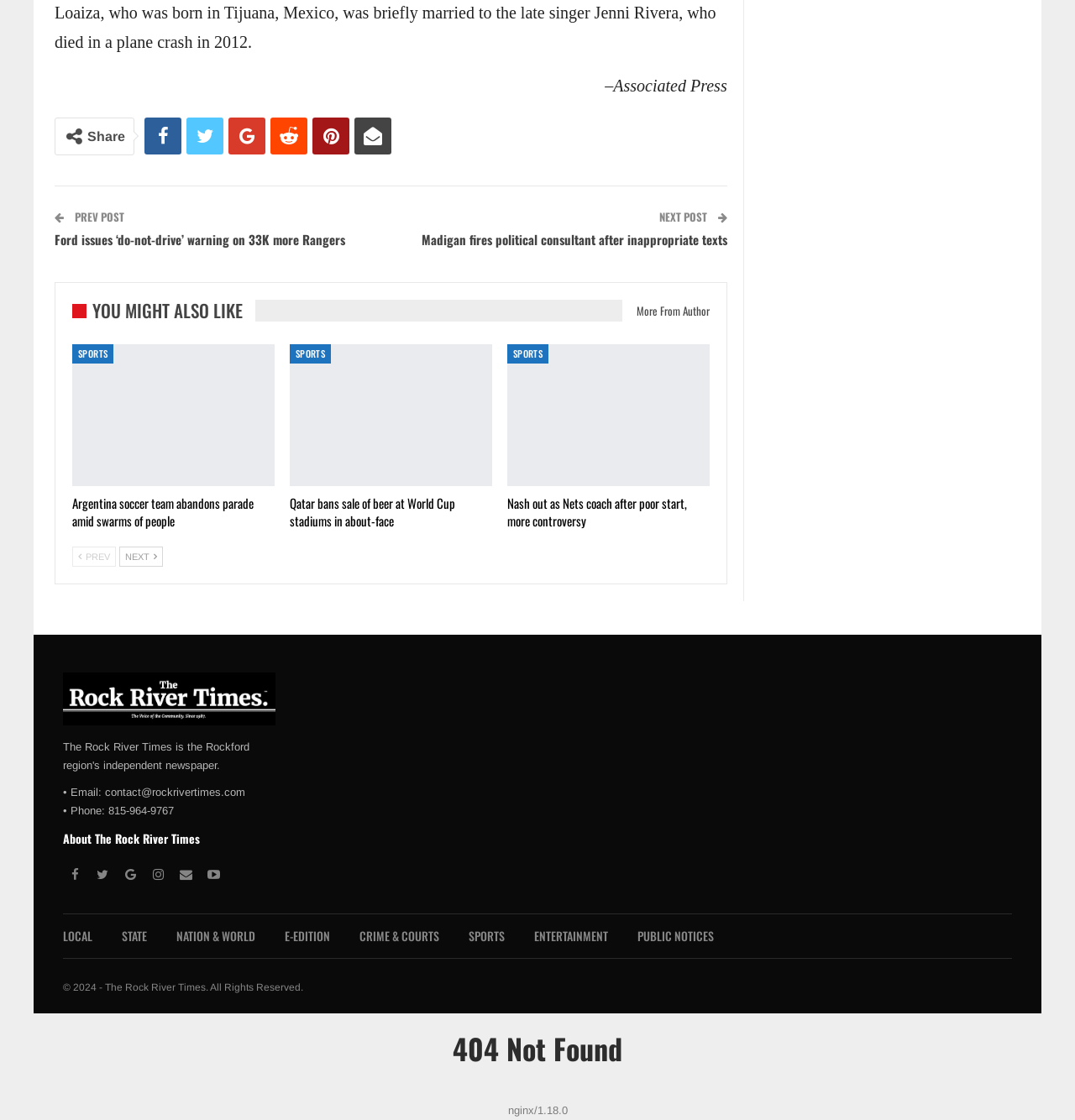Please indicate the bounding box coordinates of the element's region to be clicked to achieve the instruction: "Read more about Ford issues ‘do-not-drive’ warning on 33K more Rangers". Provide the coordinates as four float numbers between 0 and 1, i.e., [left, top, right, bottom].

[0.051, 0.205, 0.321, 0.222]